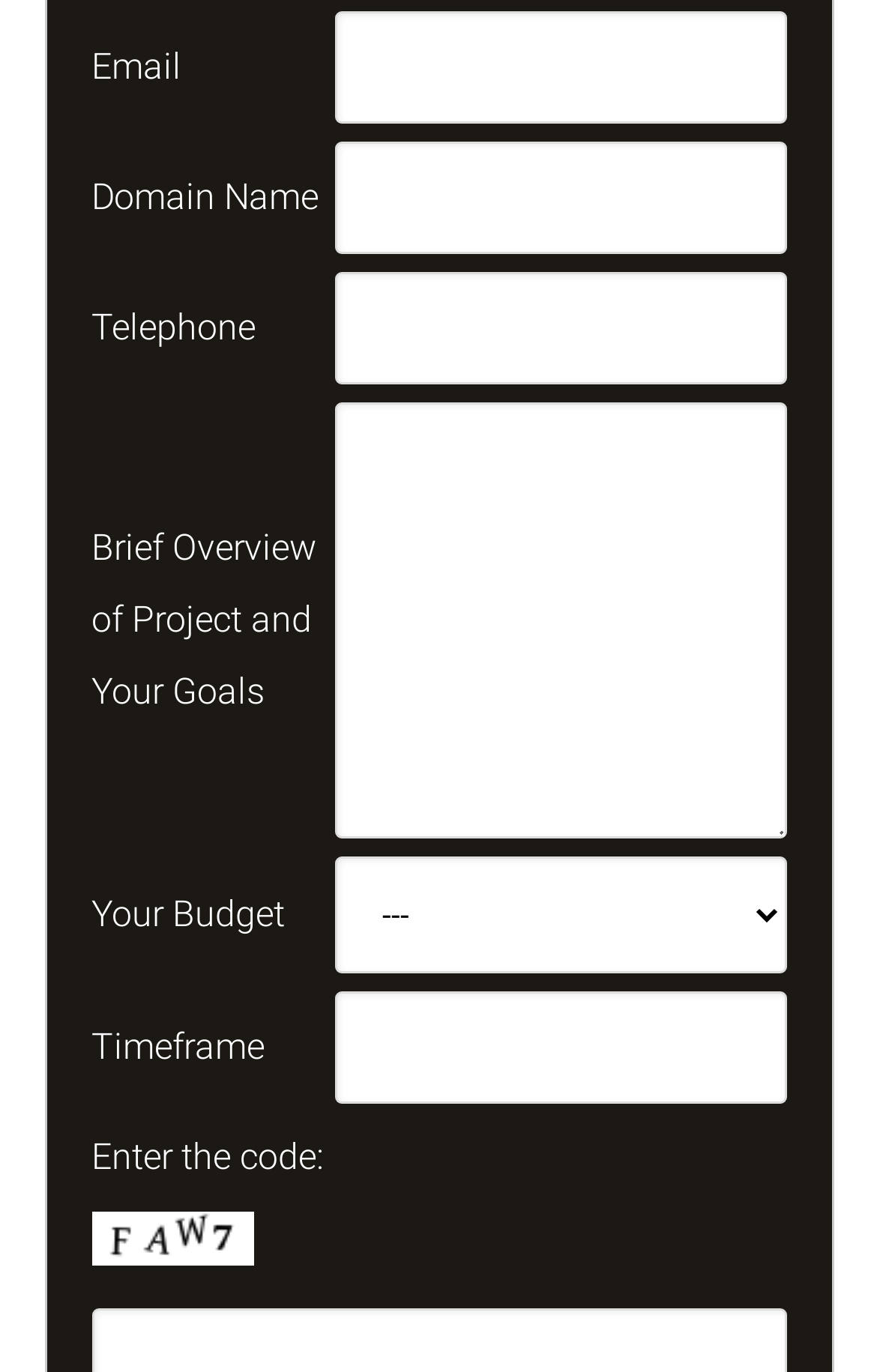What is the purpose of the image in the last row?
Please answer the question as detailed as possible.

The purpose of the image in the last row is a 'captcha' because it is an image element with the text 'captcha' and it is located in the last row of the form, which is a common placement for captcha images.